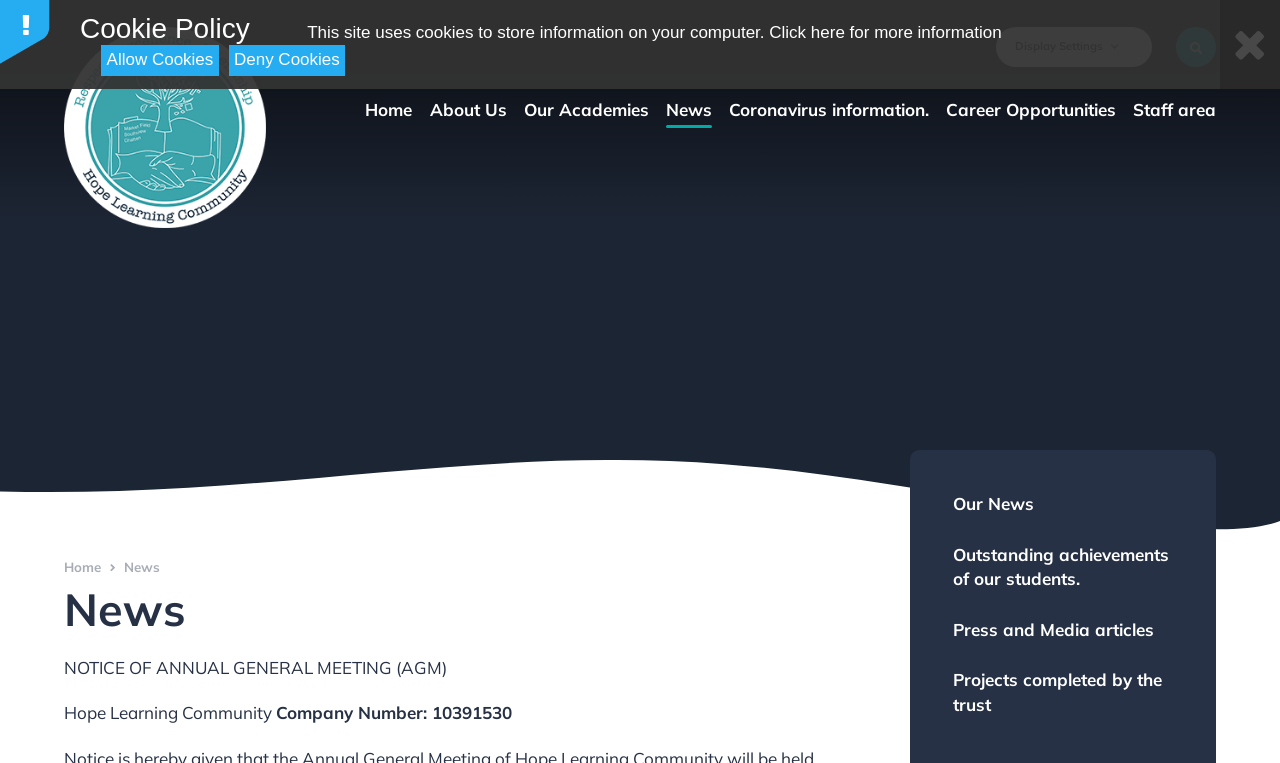Show the bounding box coordinates for the HTML element as described: "parent_node: Display Settings".

[0.919, 0.035, 0.95, 0.087]